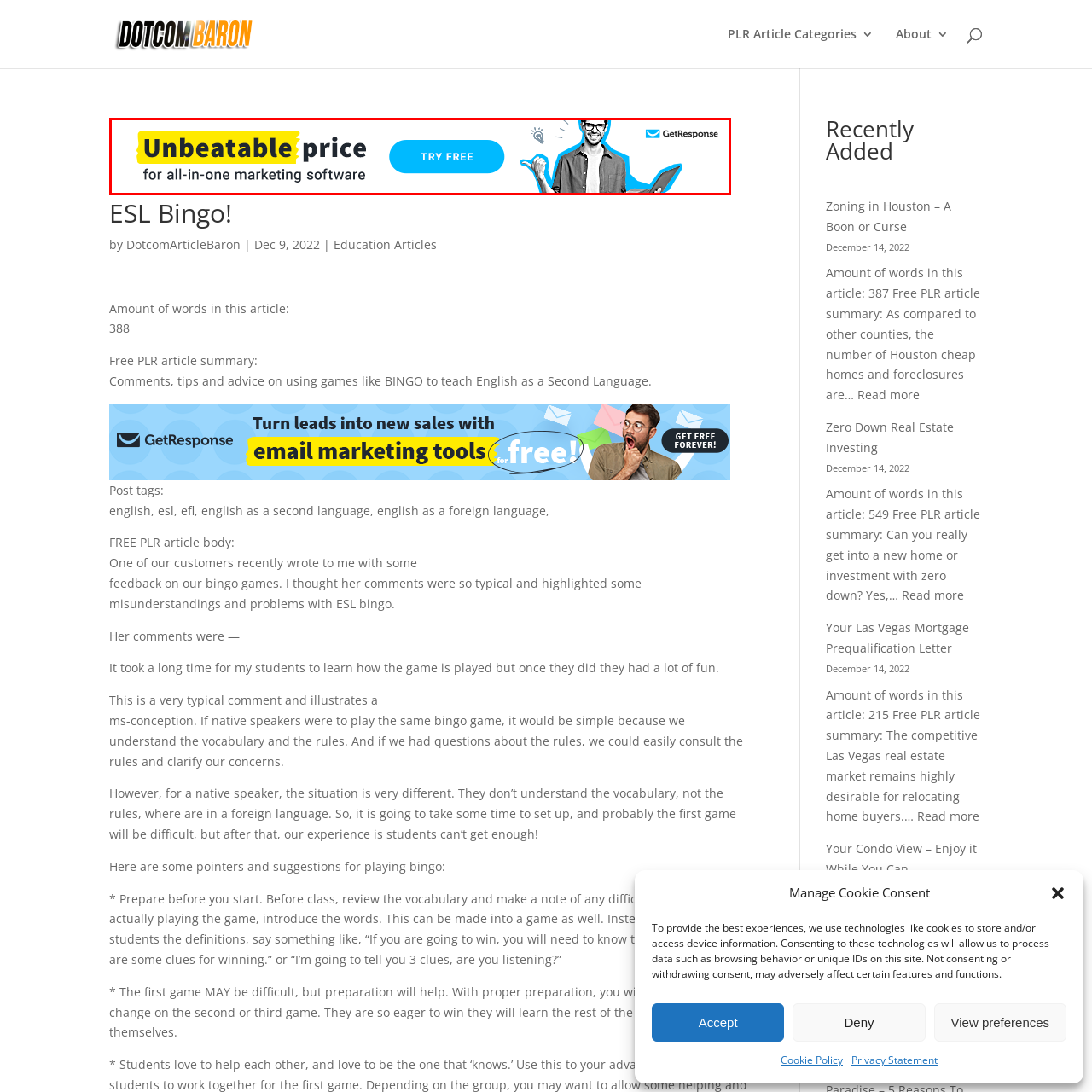What is the call-to-action button urging viewers to do?
Inspect the highlighted part of the image and provide a single word or phrase as your answer.

TRY FREE